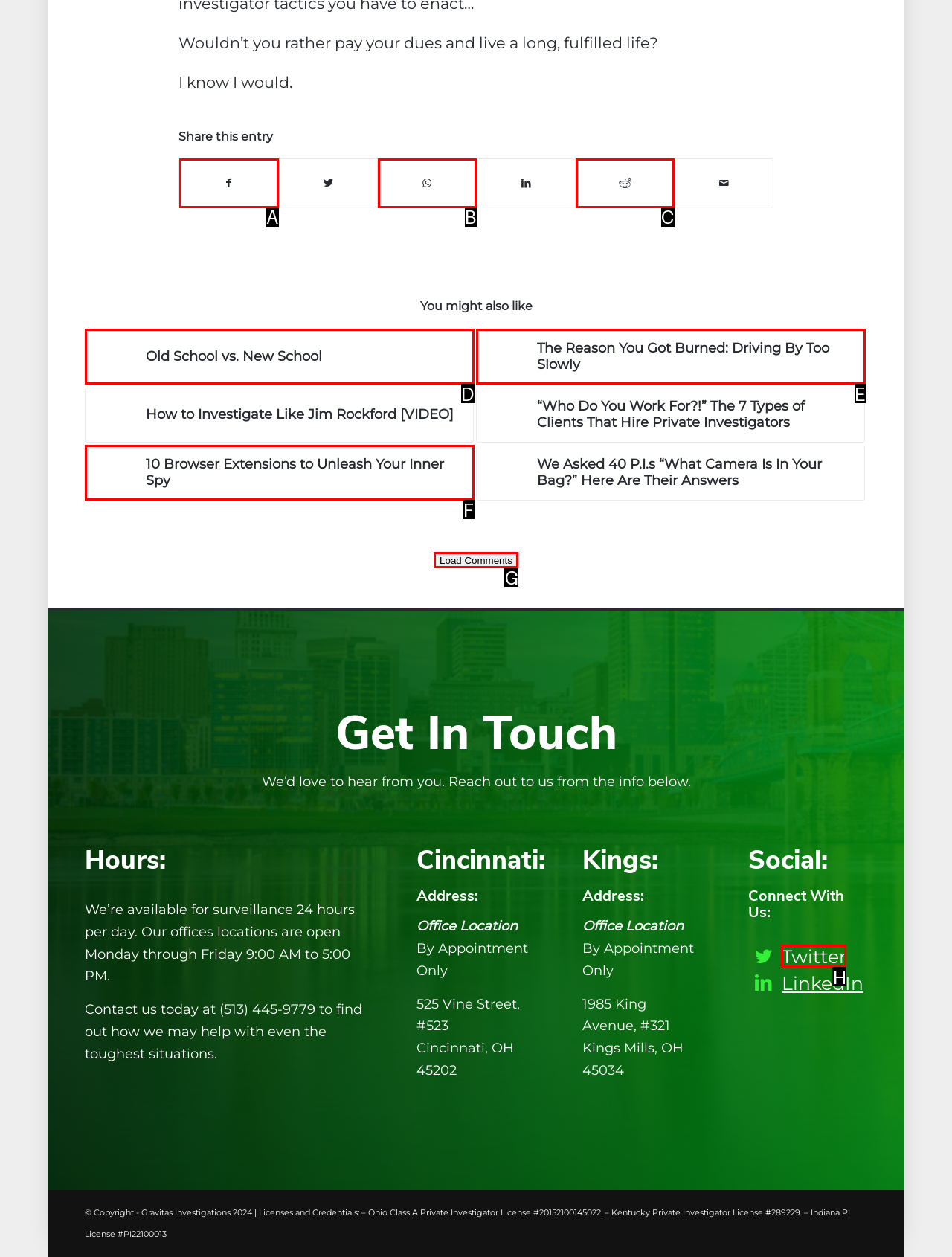Tell me which one HTML element best matches the description: Load Comments
Answer with the option's letter from the given choices directly.

G